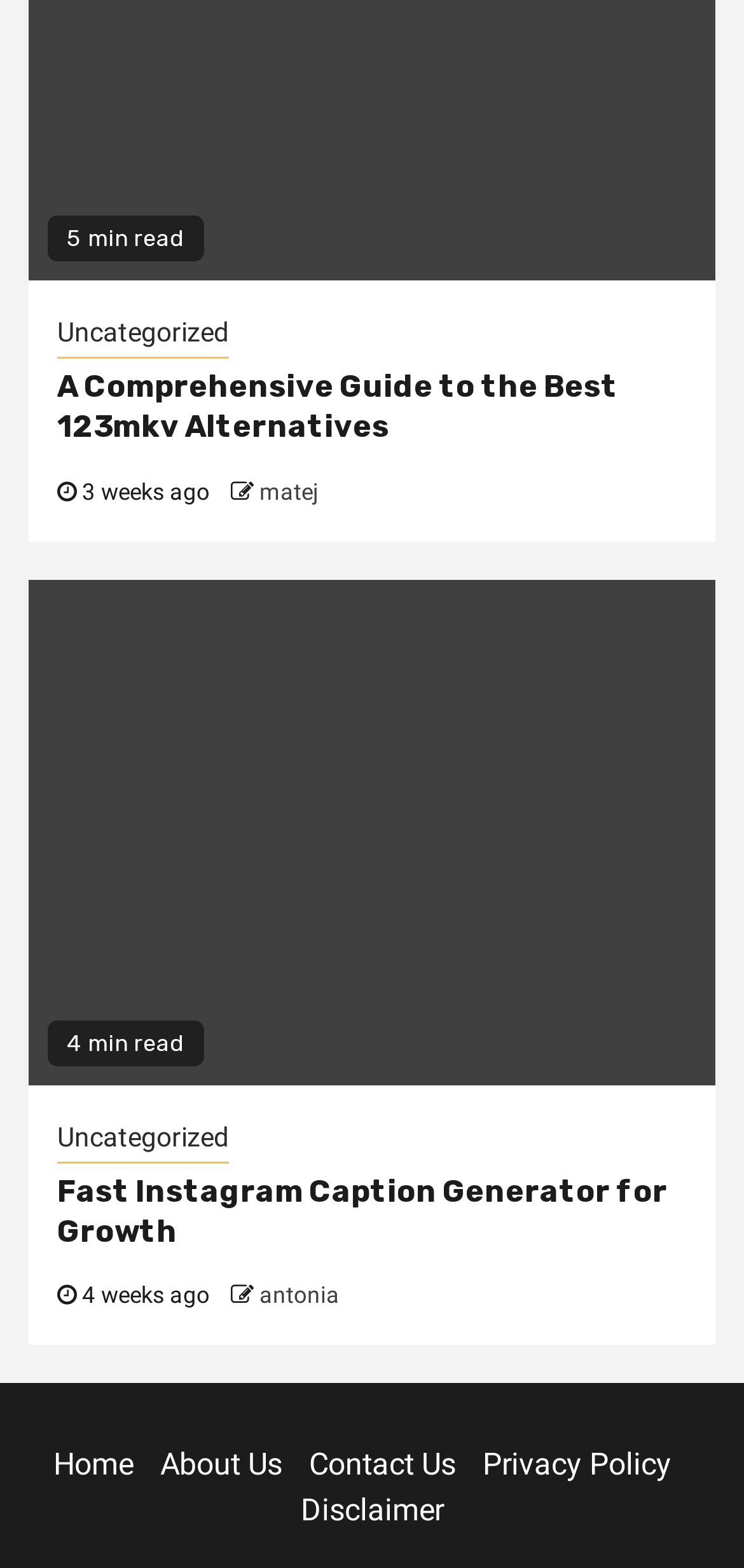Indicate the bounding box coordinates of the element that must be clicked to execute the instruction: "visit the front page". The coordinates should be given as four float numbers between 0 and 1, i.e., [left, top, right, bottom].

None